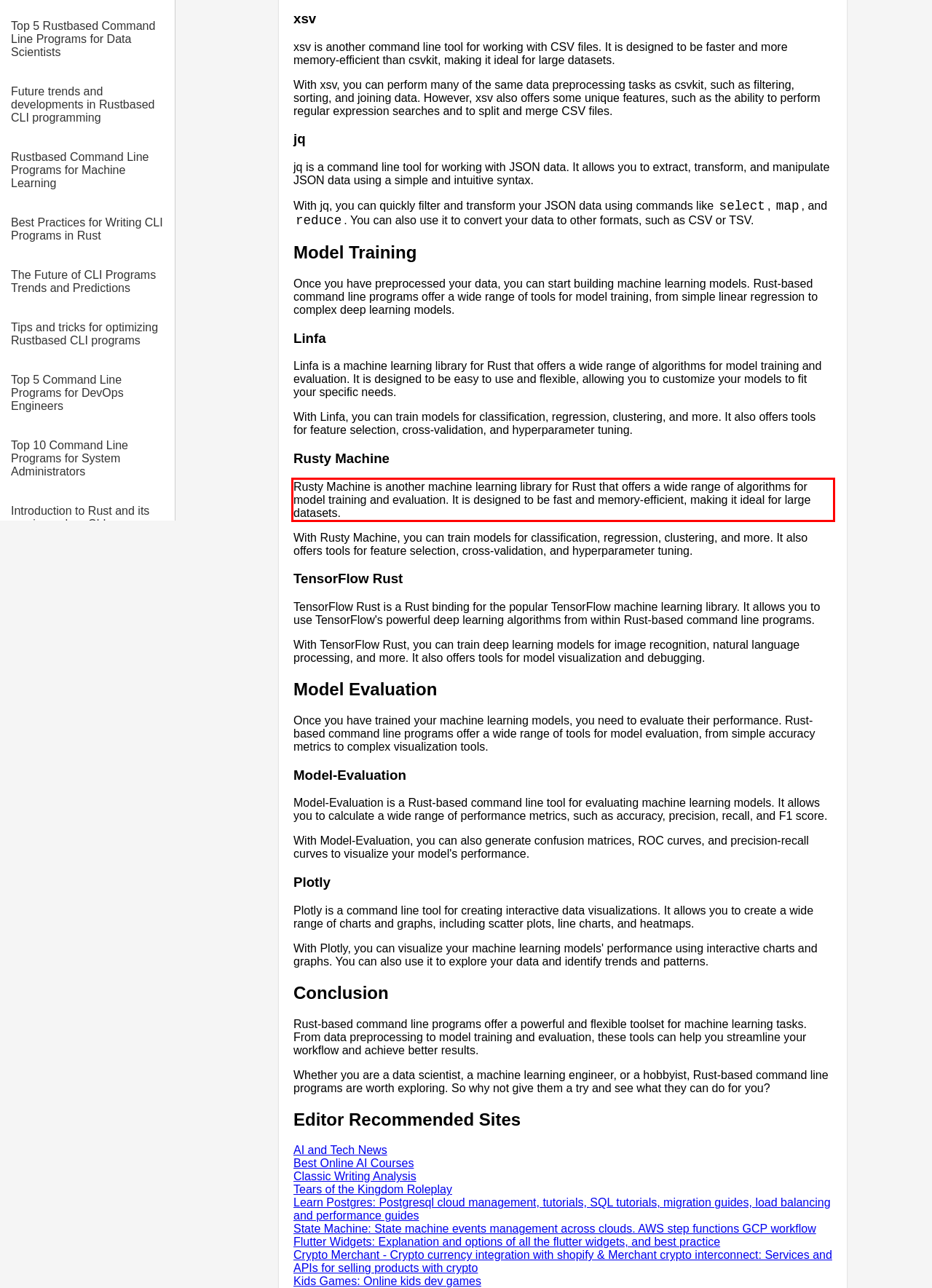Given a webpage screenshot with a red bounding box, perform OCR to read and deliver the text enclosed by the red bounding box.

Rusty Machine is another machine learning library for Rust that offers a wide range of algorithms for model training and evaluation. It is designed to be fast and memory-efficient, making it ideal for large datasets.